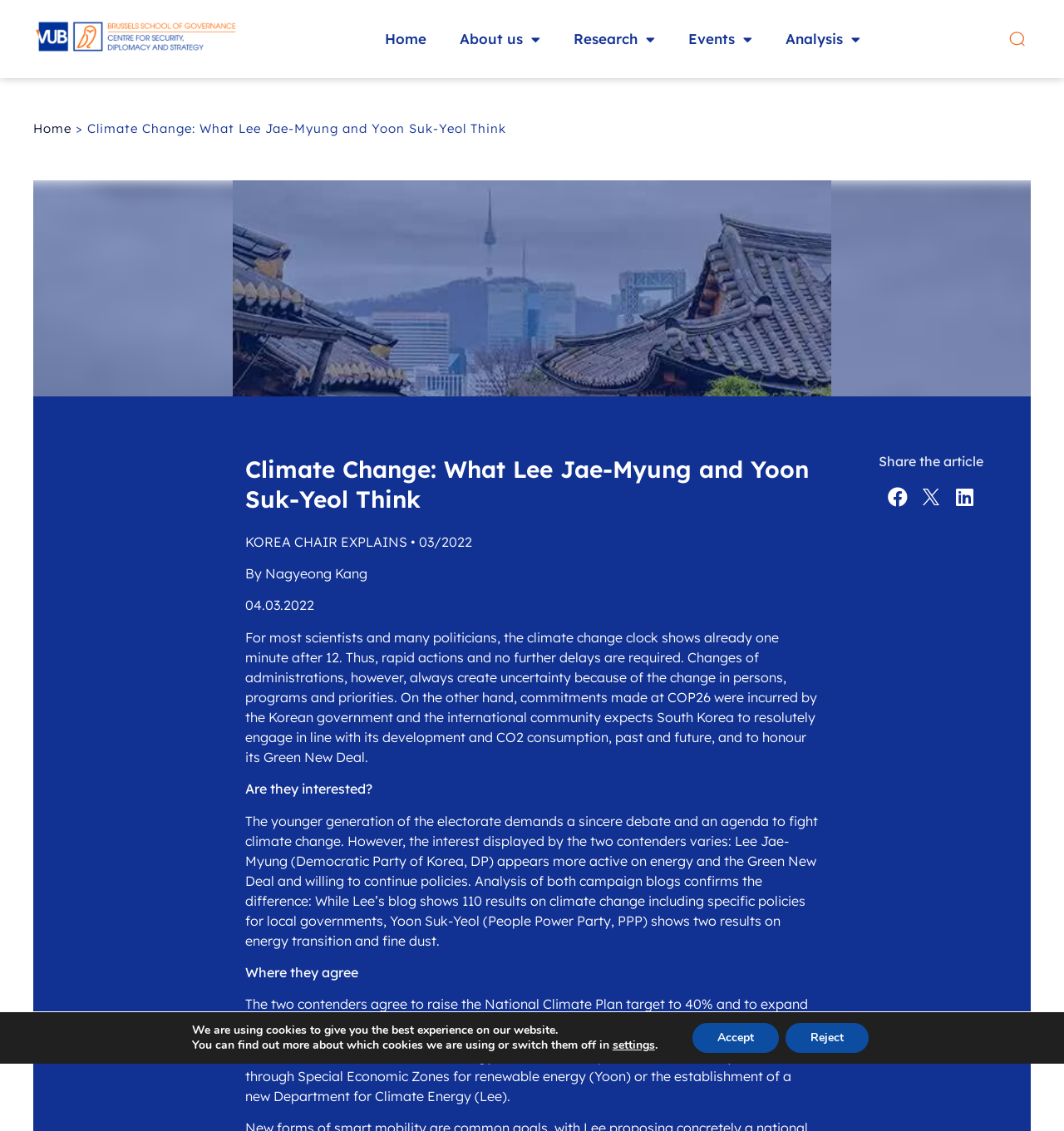How many links are in the top navigation menu?
Answer the question in a detailed and comprehensive manner.

I counted the number of links in the top navigation menu, which are 'Home', 'About us', 'Research', 'Events', and 'Analysis'. Therefore, there are 5 links in the top navigation menu.